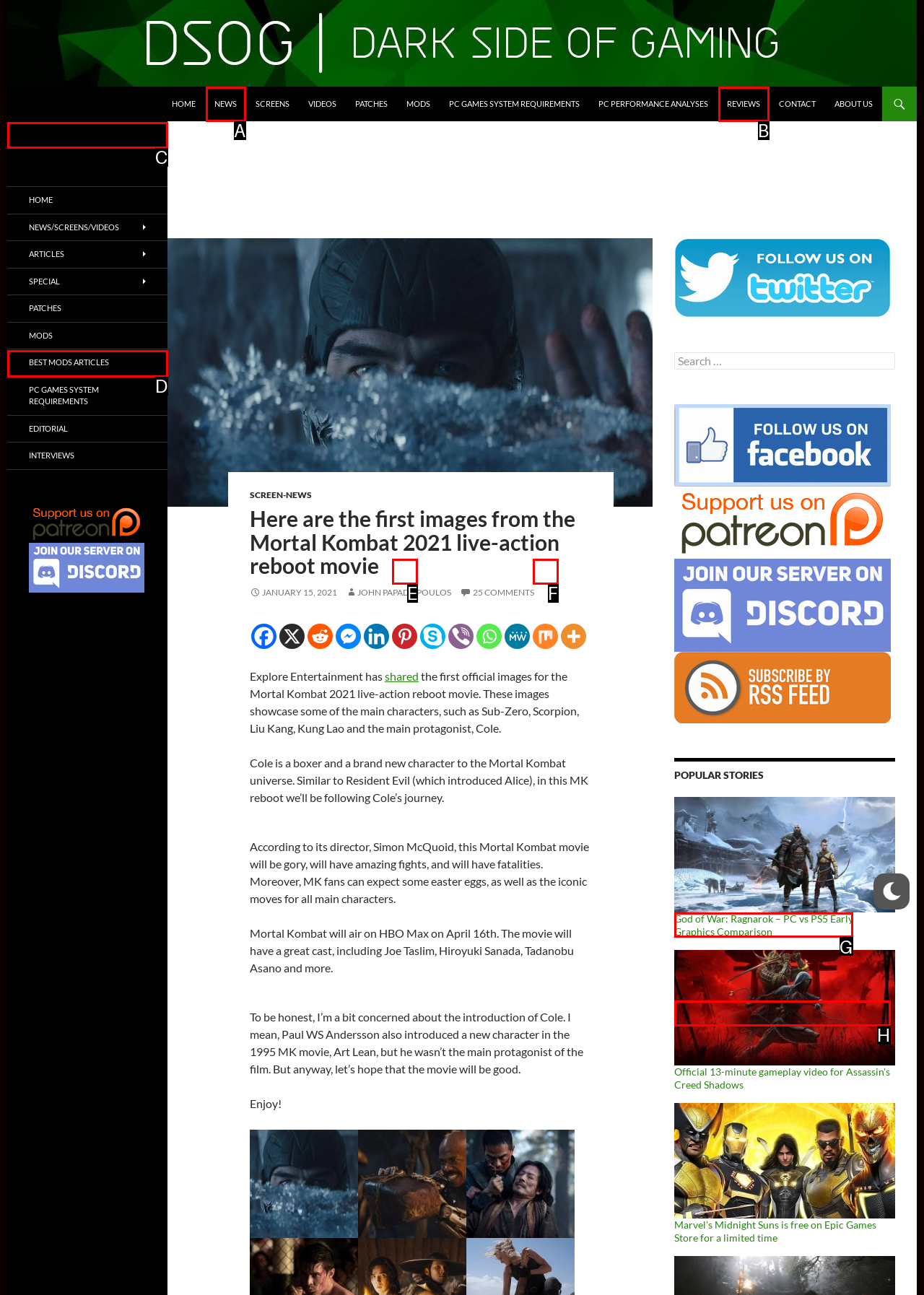Select the appropriate HTML element to click on to finish the task: View the 'God of War: Ragnarok – PC vs PS5 Early Graphics Comparison' article.
Answer with the letter corresponding to the selected option.

G